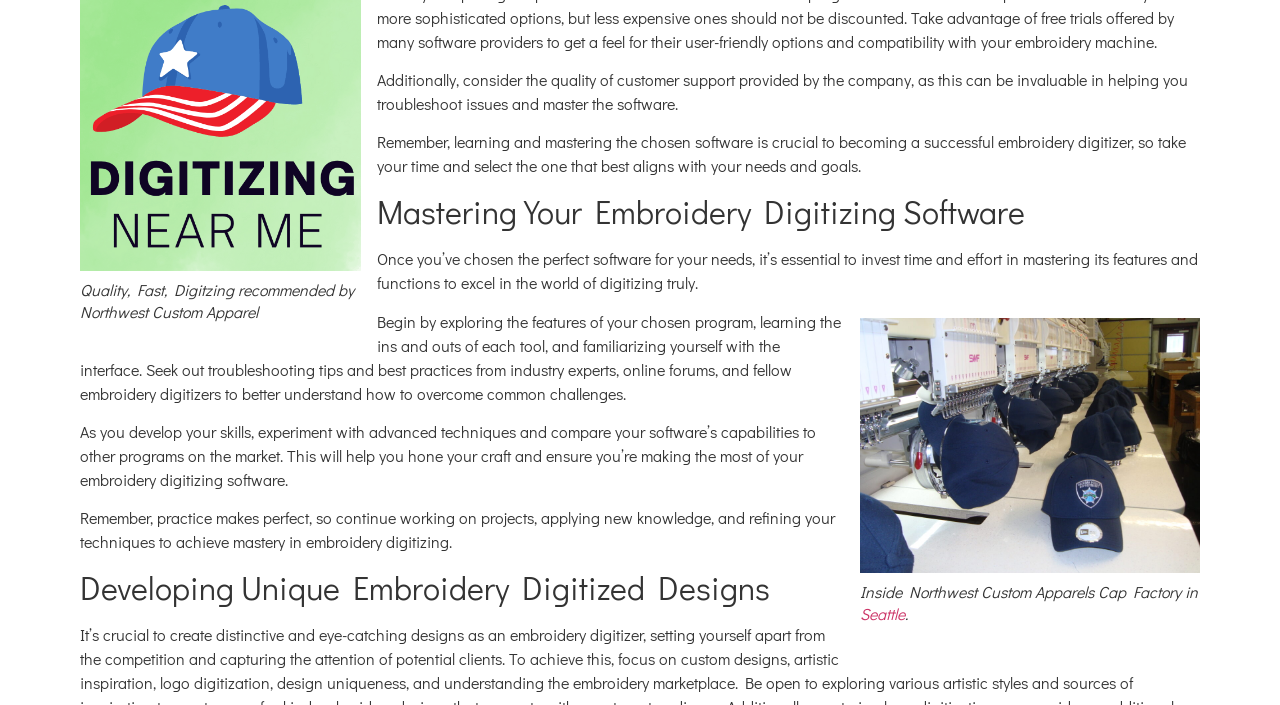What is the purpose of mastering embroidery digitizing software?
Using the details shown in the screenshot, provide a comprehensive answer to the question.

I found the answer by reading the text content of the webpage, which states that mastering the software is crucial to becoming a successful embroidery digitizer.